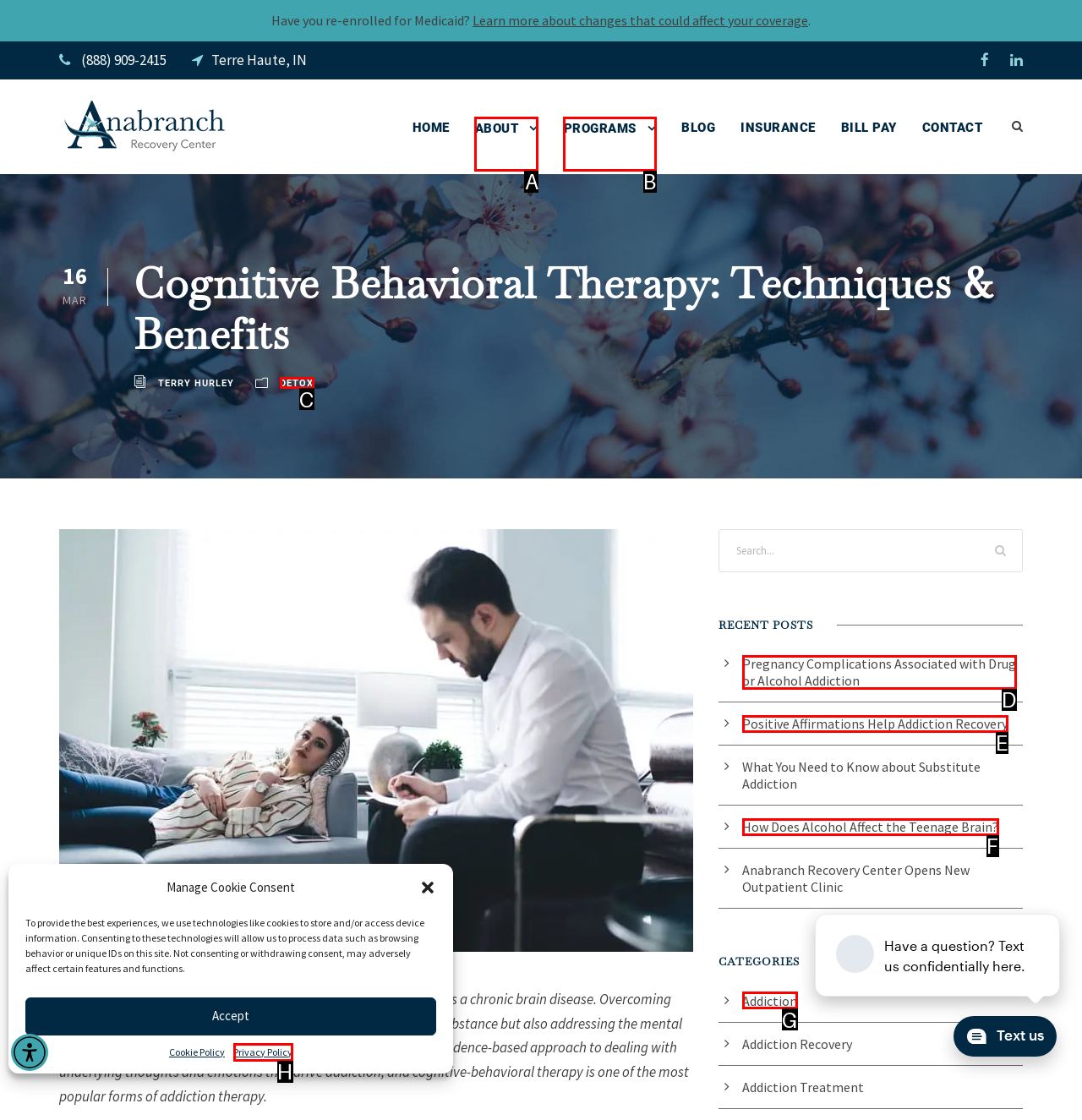Choose the HTML element that aligns with the description: 4. Warranty. Indicate your choice by stating the letter.

None